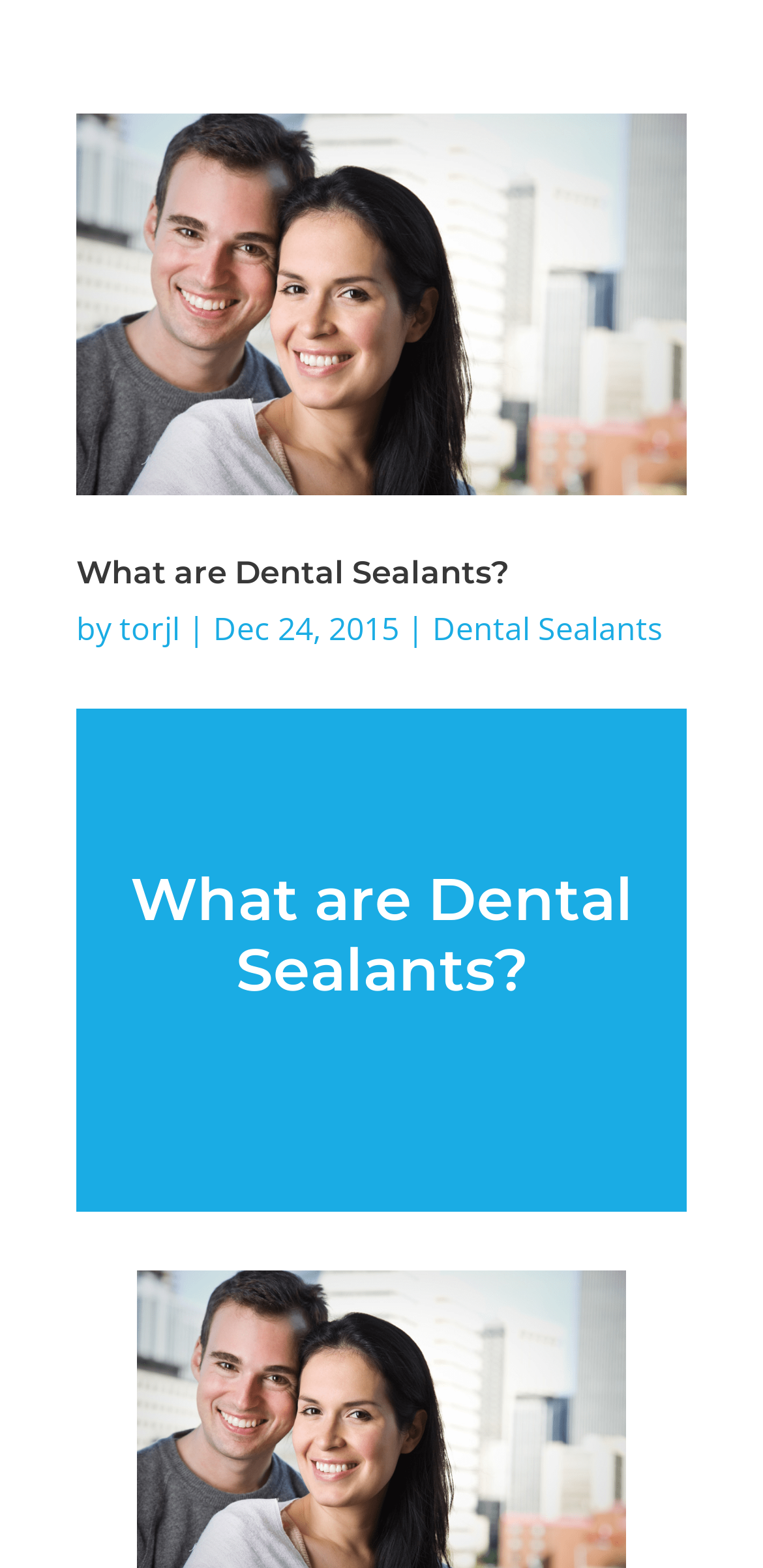Provide a short answer using a single word or phrase for the following question: 
How many links are in the first section?

3